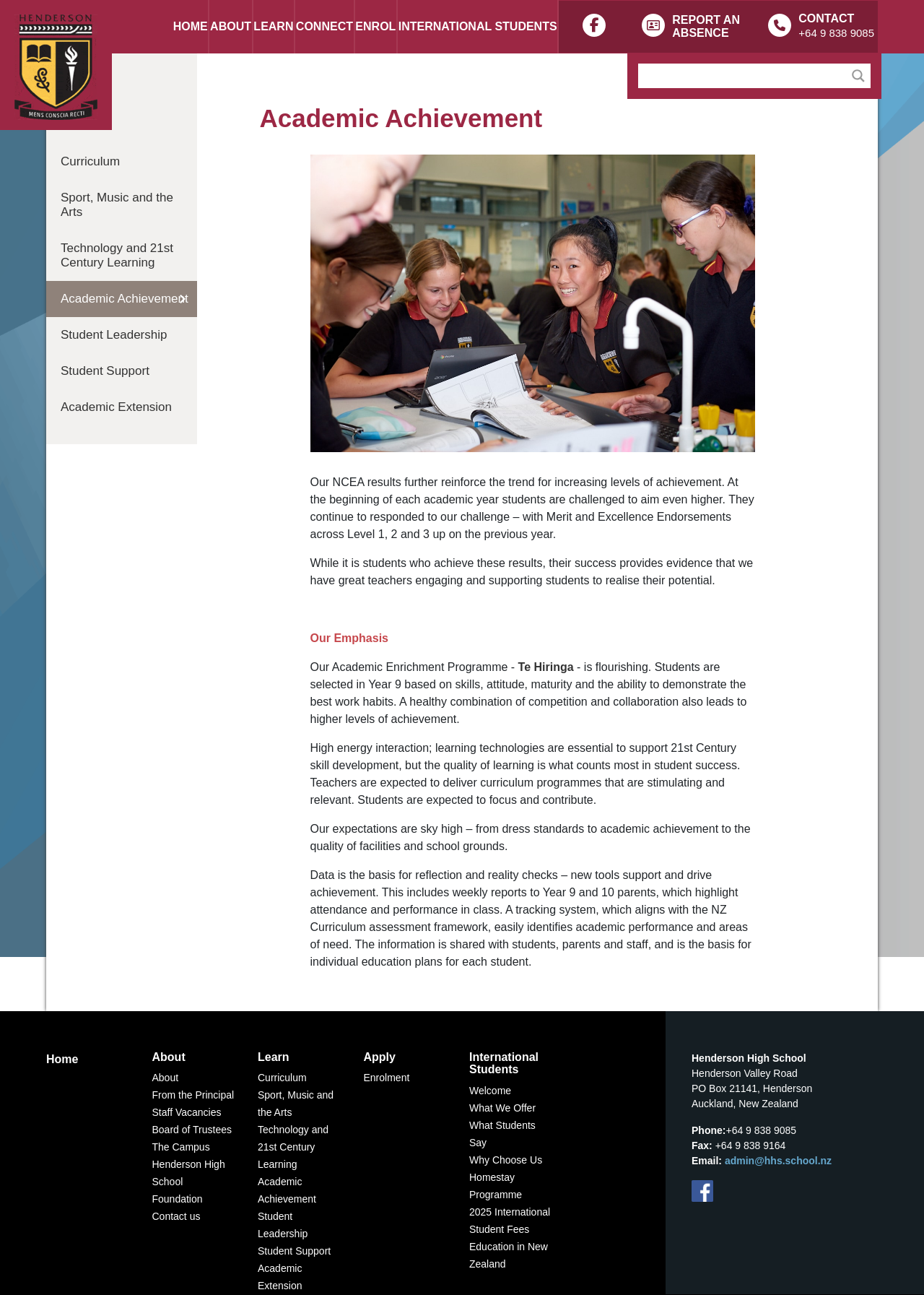Determine the bounding box coordinates of the clickable area required to perform the following instruction: "Click the 'HOME' link". The coordinates should be represented as four float numbers between 0 and 1: [left, top, right, bottom].

[0.187, 0.0, 0.225, 0.041]